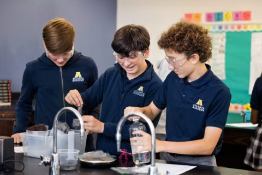Interpret the image and provide an in-depth description.

In this engaging scene from a middle school science class, three enthusiastic students immerse themselves in hands-on learning. Dressed in matching navy blue shirts adorned with their school's emblem, the boys are gathered around a lab table, intently focused on their scientific experiment. Each student is actively involved, with one carefully pouring a liquid from a measuring cup, while another observes the contents of a container, his expression conveying curiosity and excitement. Their safety goggles reflect their commitment to a safe learning environment. The classroom background hints at a vibrant atmosphere, with colorful educational materials visible on the walls, reinforcing a nurturing space for exploration and discovery in education.